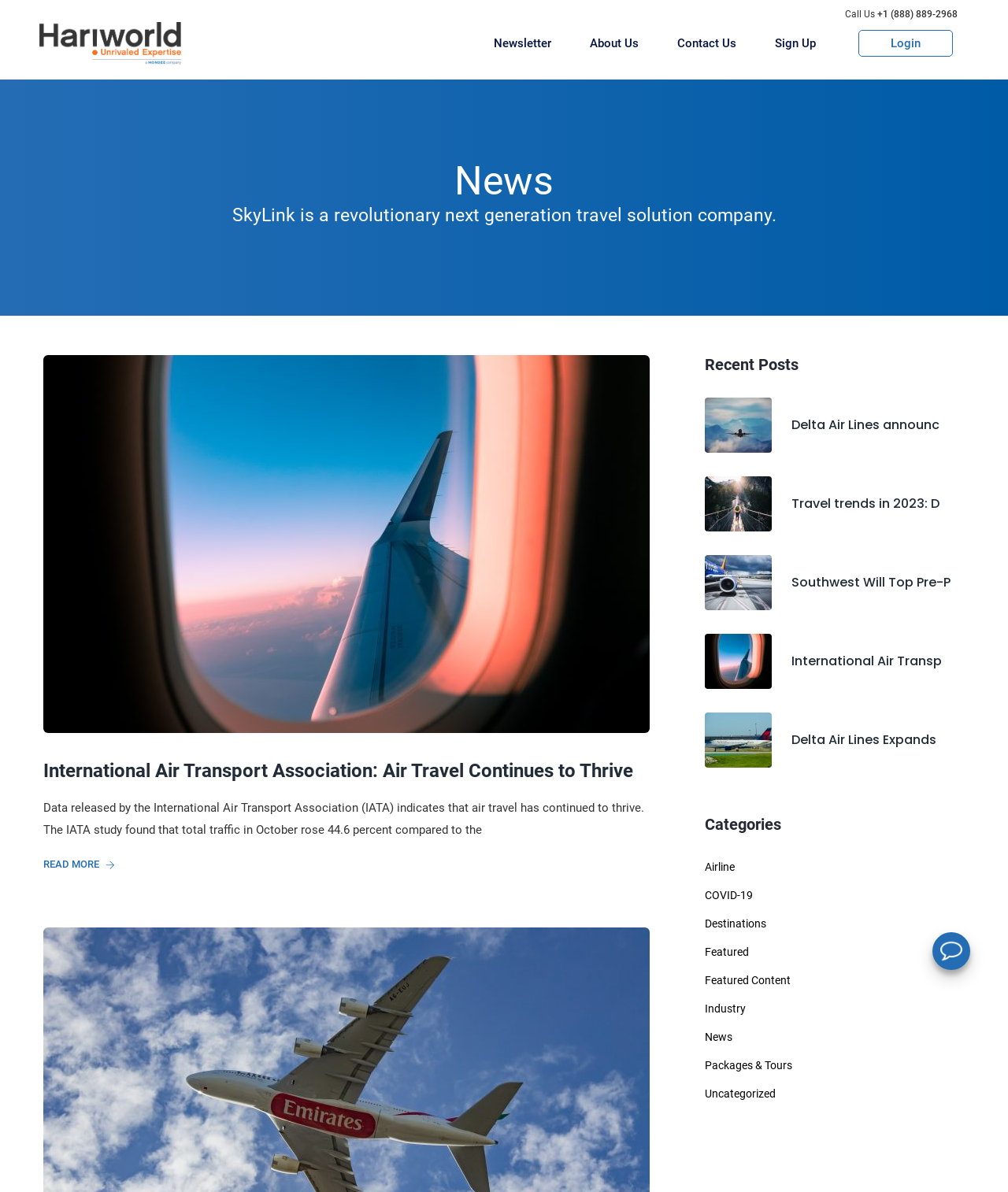What is the name of the company mentioned?
Provide an in-depth answer to the question, covering all aspects.

I found the name of the company by reading the link elements under the heading 'Recent Posts' and noticed that one of the links mentions 'Delta Air Lines'.